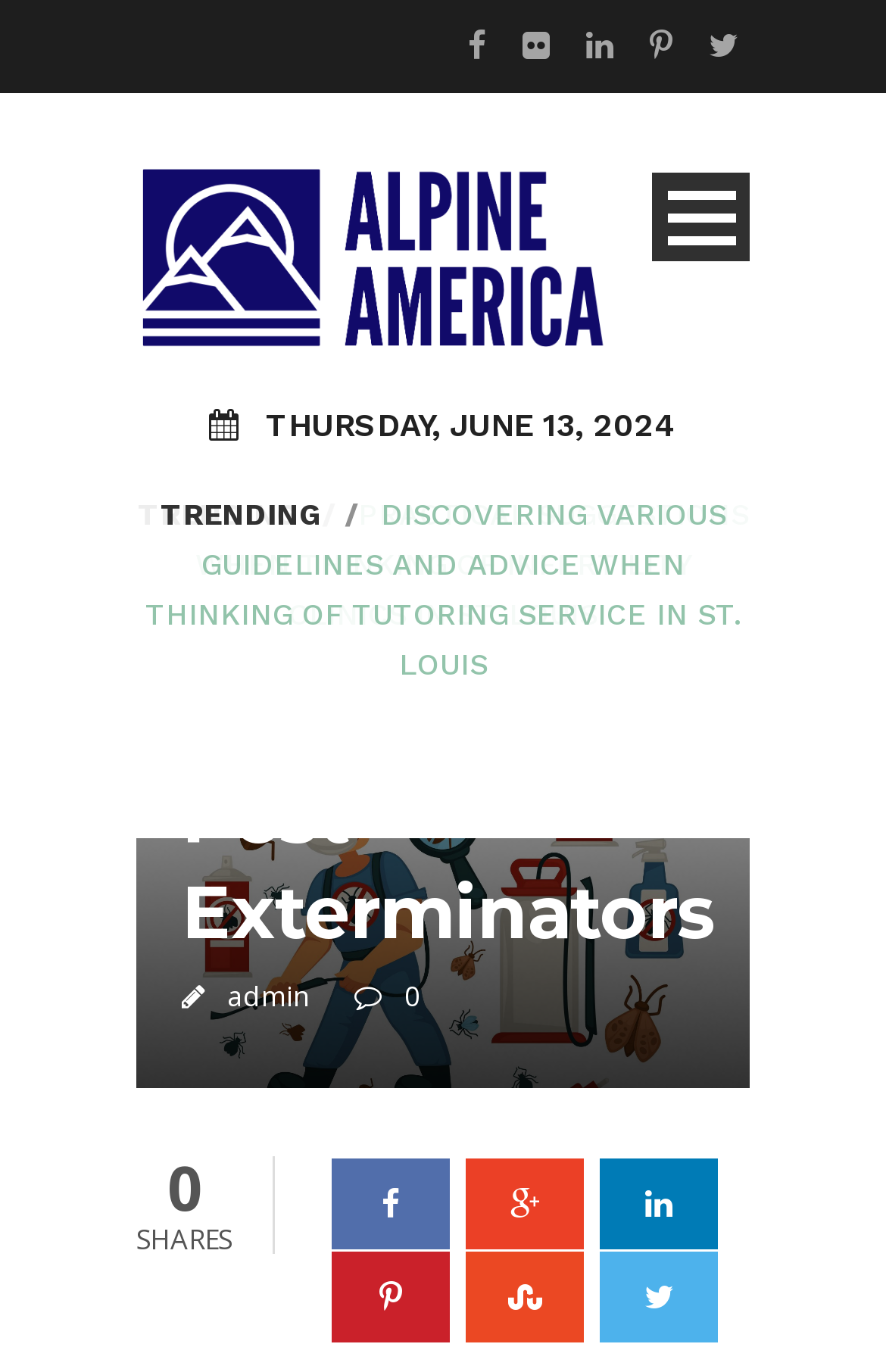How many main navigation links are there at the top of the webpage?
Based on the visual details in the image, please answer the question thoroughly.

I counted the number of link elements at the top of the webpage, which are 'Home', 'Business', 'Lifestyle', and 'News'. There are 4 main navigation links in total.